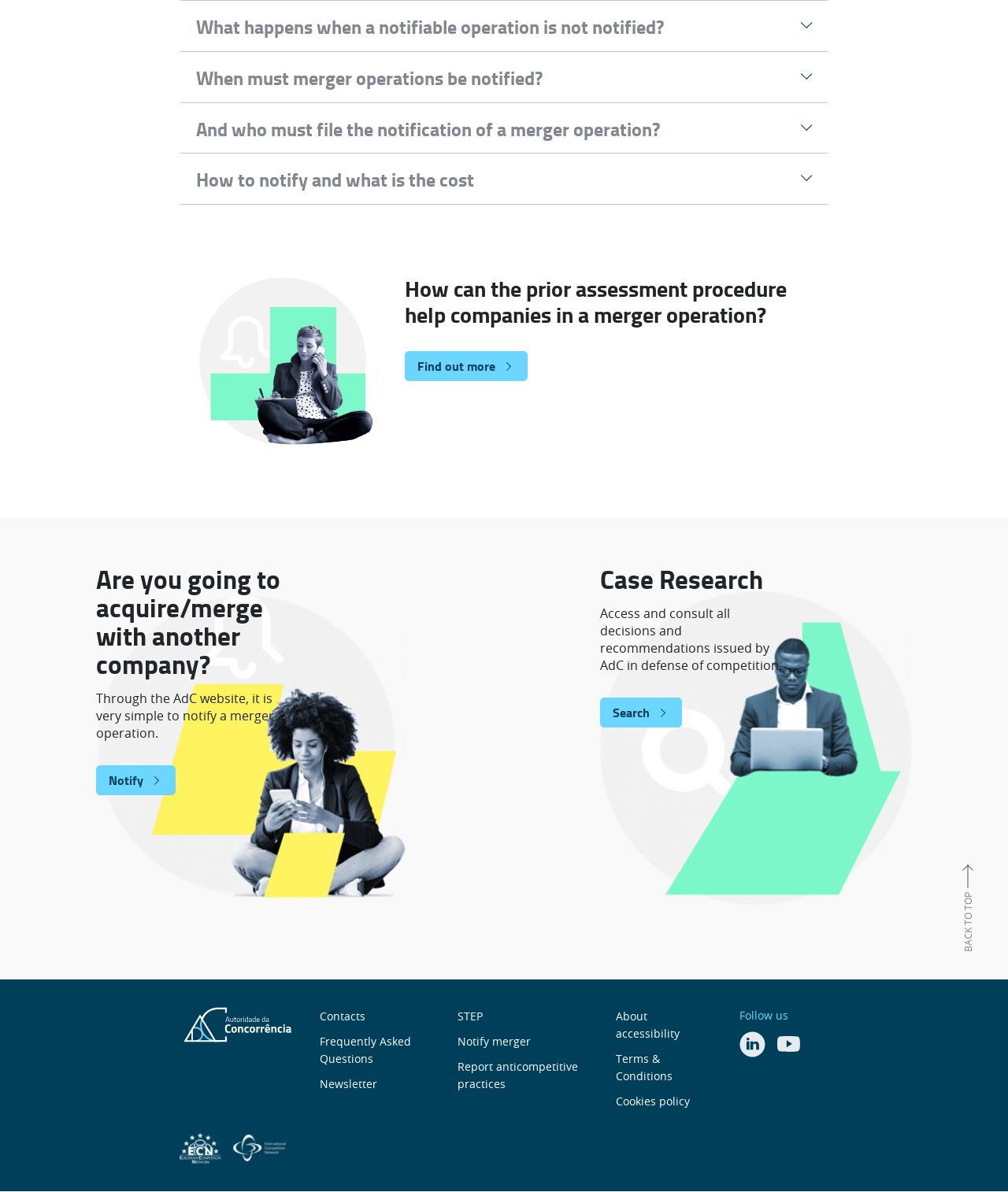Please locate the bounding box coordinates of the element that should be clicked to complete the given instruction: "Click on 'What happens when a notifiable operation is not notified?'".

[0.19, 0.013, 0.664, 0.033]